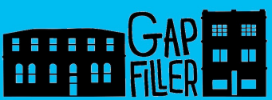What do the stylized silhouettes of buildings represent?
Give a detailed response to the question by analyzing the screenshot.

The stylized silhouettes of buildings flanking the text 'GAP FILLER' represent urban spaces, which is a key aspect of Gap Filler's mission to revitalize unused spaces and enhance the livability of Ōtautahi (Christchurch).